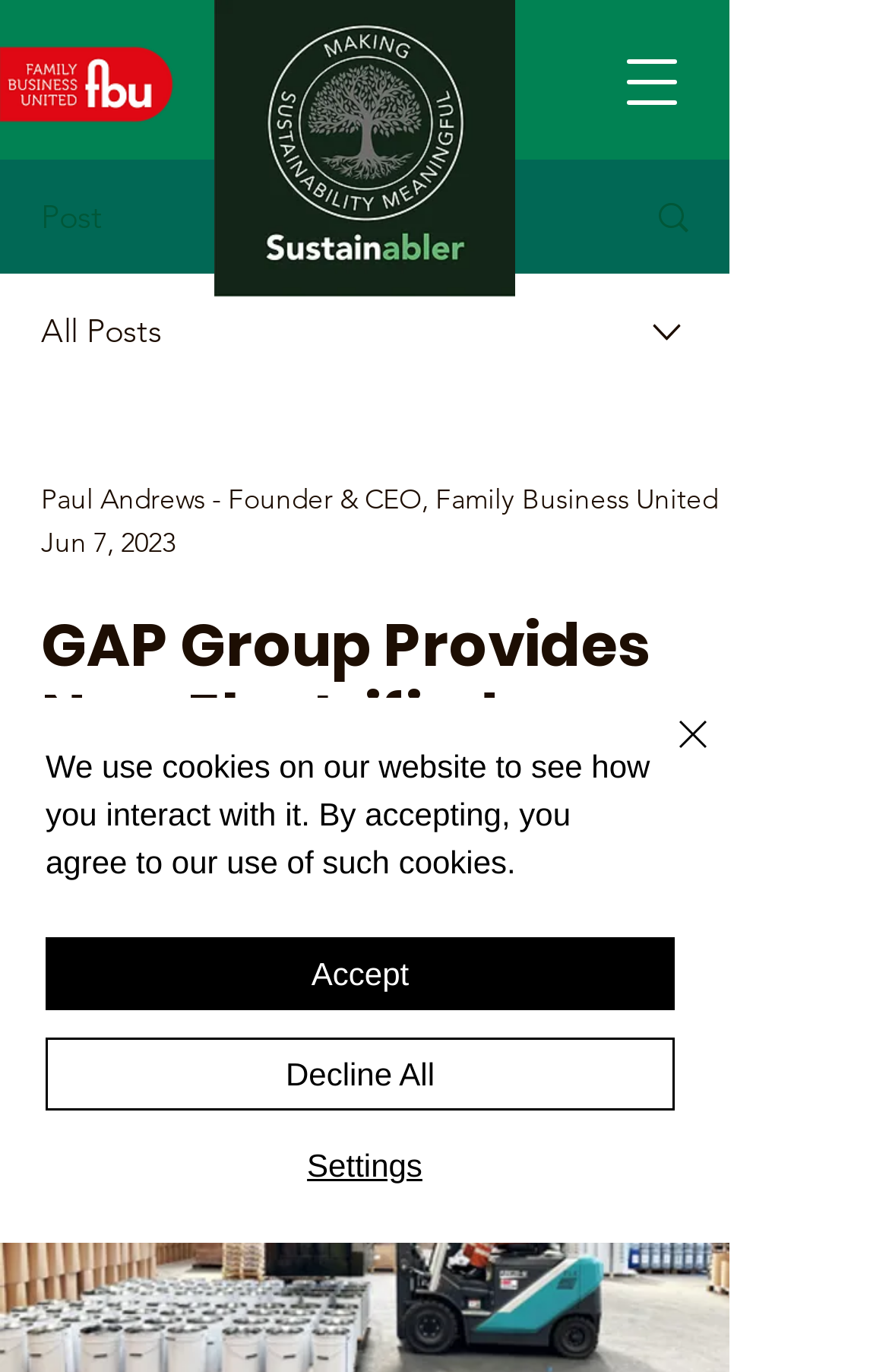Respond to the question below with a single word or phrase:
How many buttons are in the navigation menu?

2